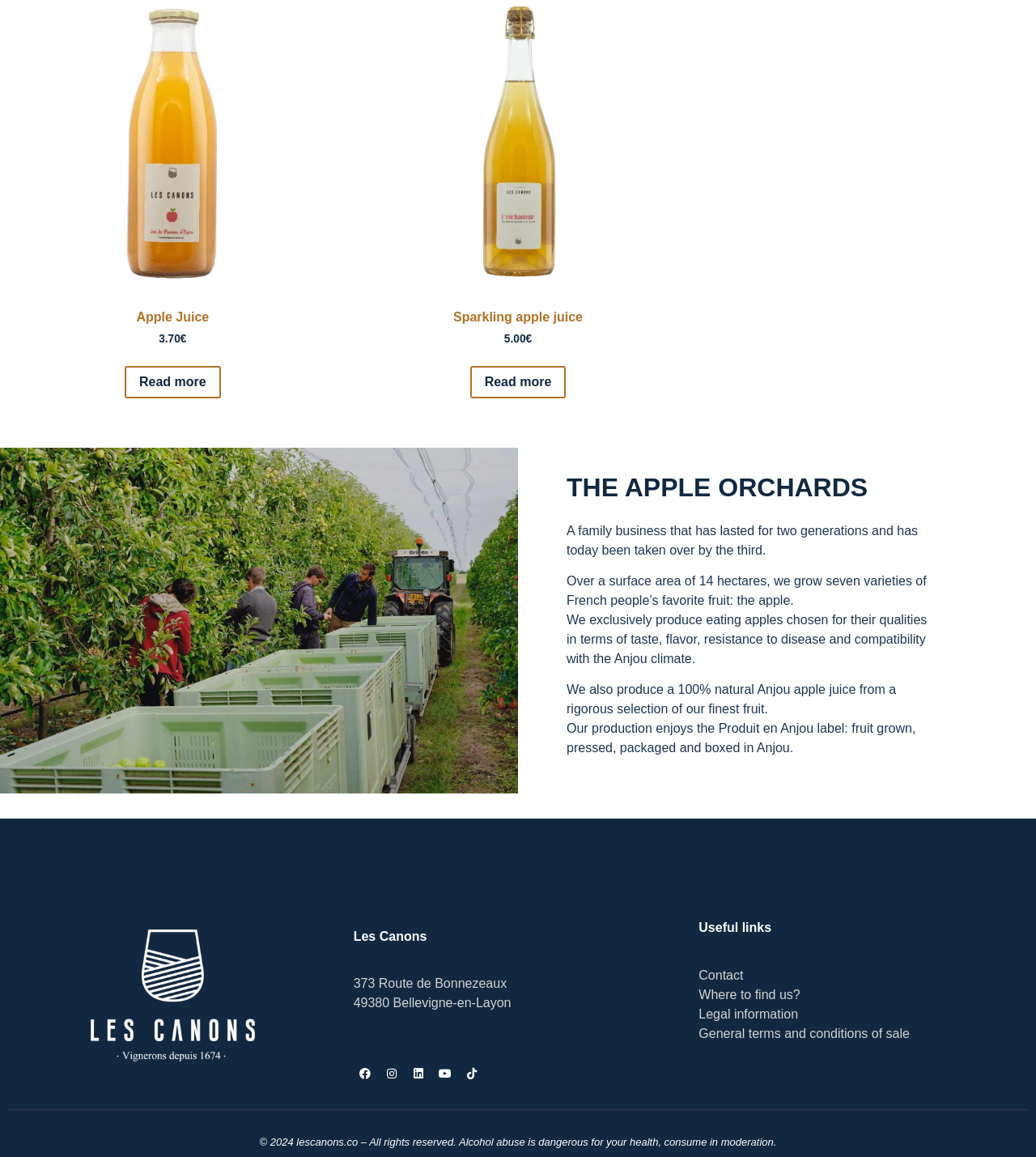Identify the coordinates of the bounding box for the element described below: "Where to find us?". Return the coordinates as four float numbers between 0 and 1: [left, top, right, bottom].

[0.674, 0.852, 0.992, 0.868]